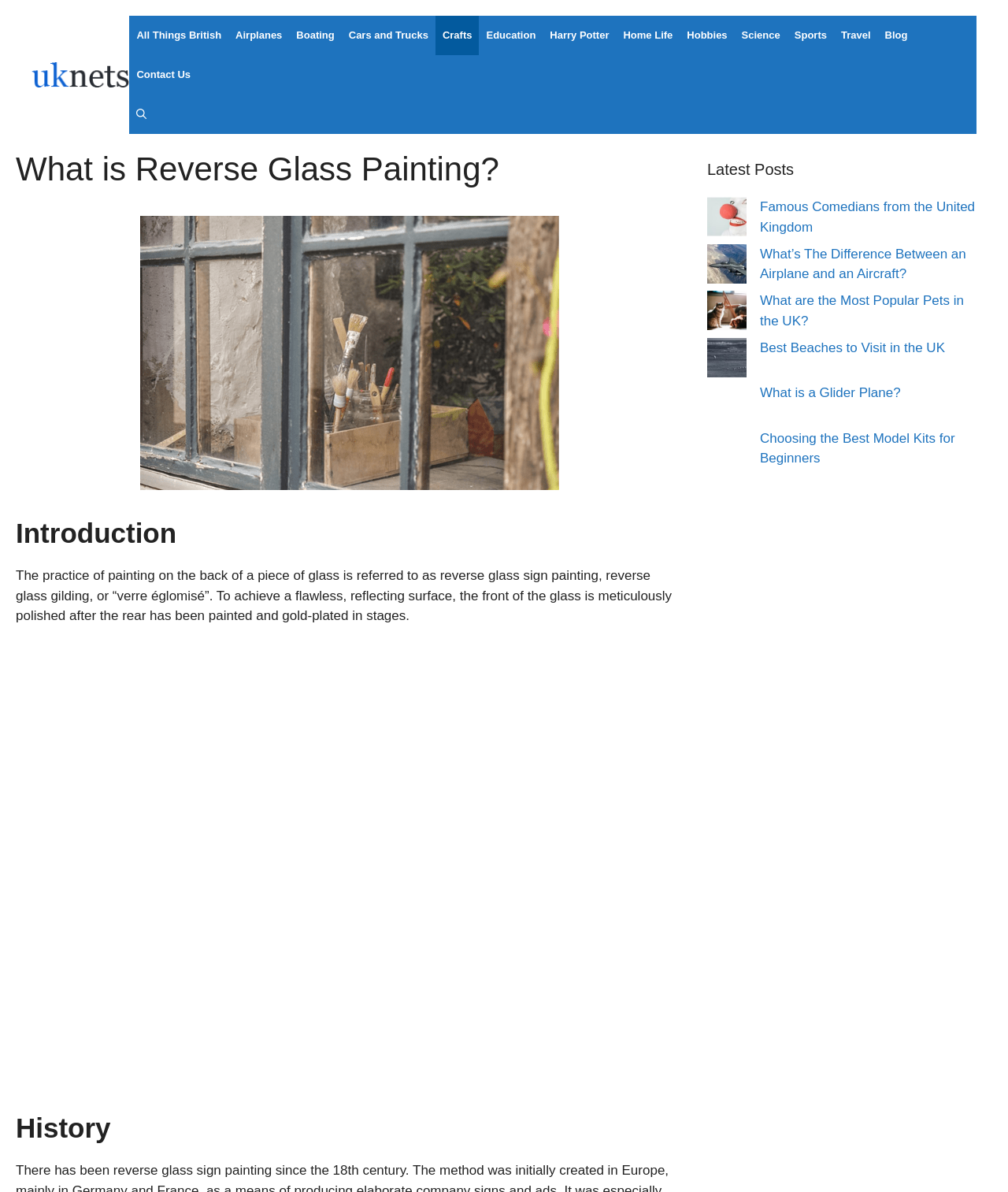Locate the bounding box coordinates of the region to be clicked to comply with the following instruction: "Click on the 'Famous Comedians from the United Kingdom' article". The coordinates must be four float numbers between 0 and 1, in the form [left, top, right, bottom].

[0.702, 0.165, 0.741, 0.203]